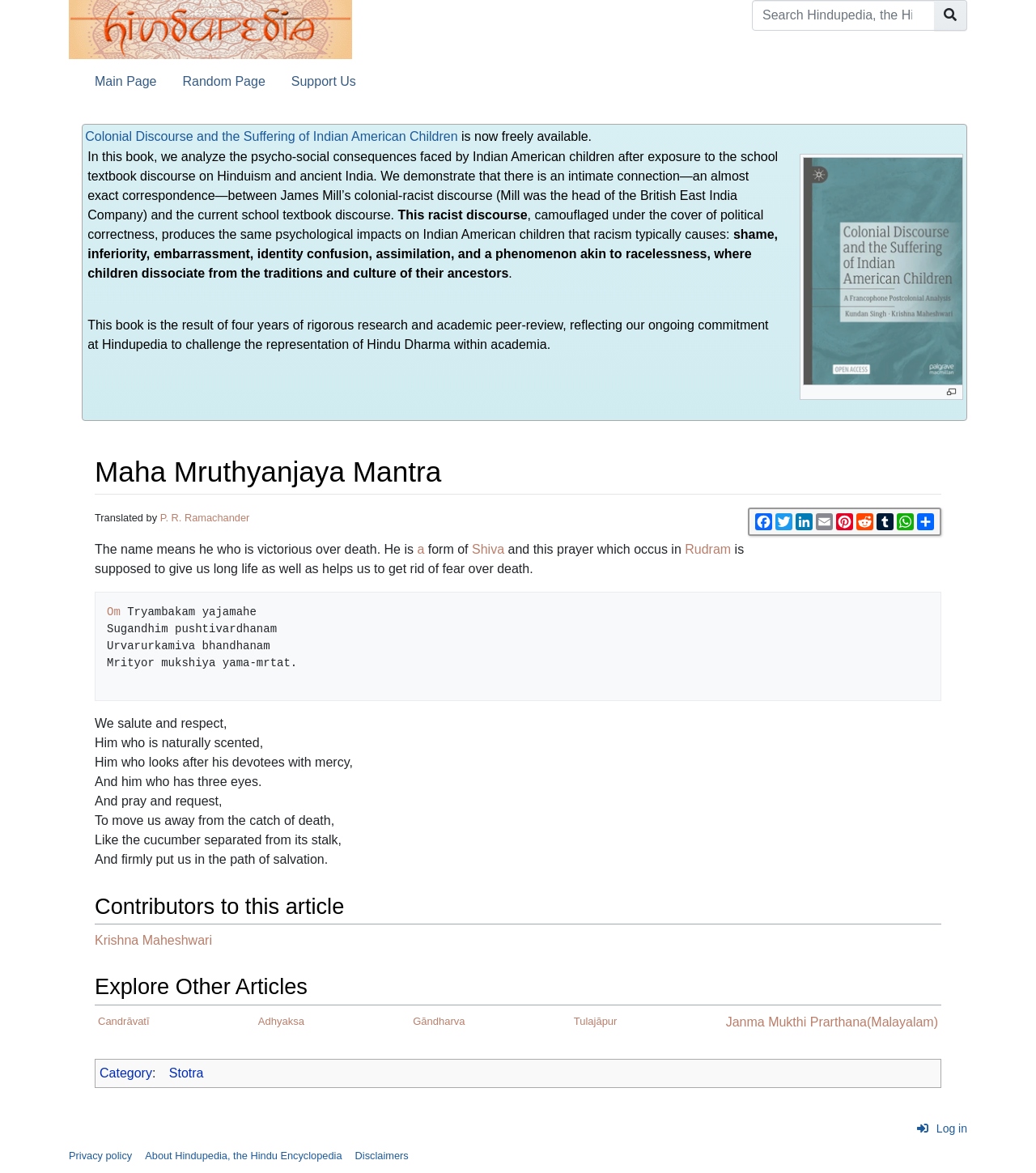Please provide a comprehensive answer to the question below using the information from the image: What is the name of the mantra?

The name of the mantra is mentioned in the heading 'Maha Mruthyanjaya Mantra' on the webpage, which is a prominent element on the page.